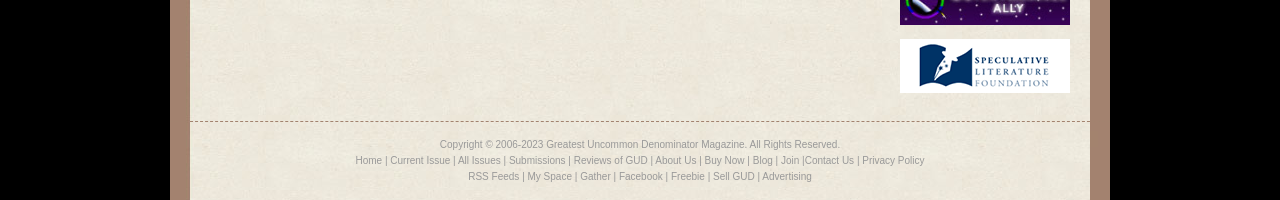Pinpoint the bounding box coordinates of the element that must be clicked to accomplish the following instruction: "go to home page". The coordinates should be in the format of four float numbers between 0 and 1, i.e., [left, top, right, bottom].

[0.278, 0.777, 0.299, 0.832]